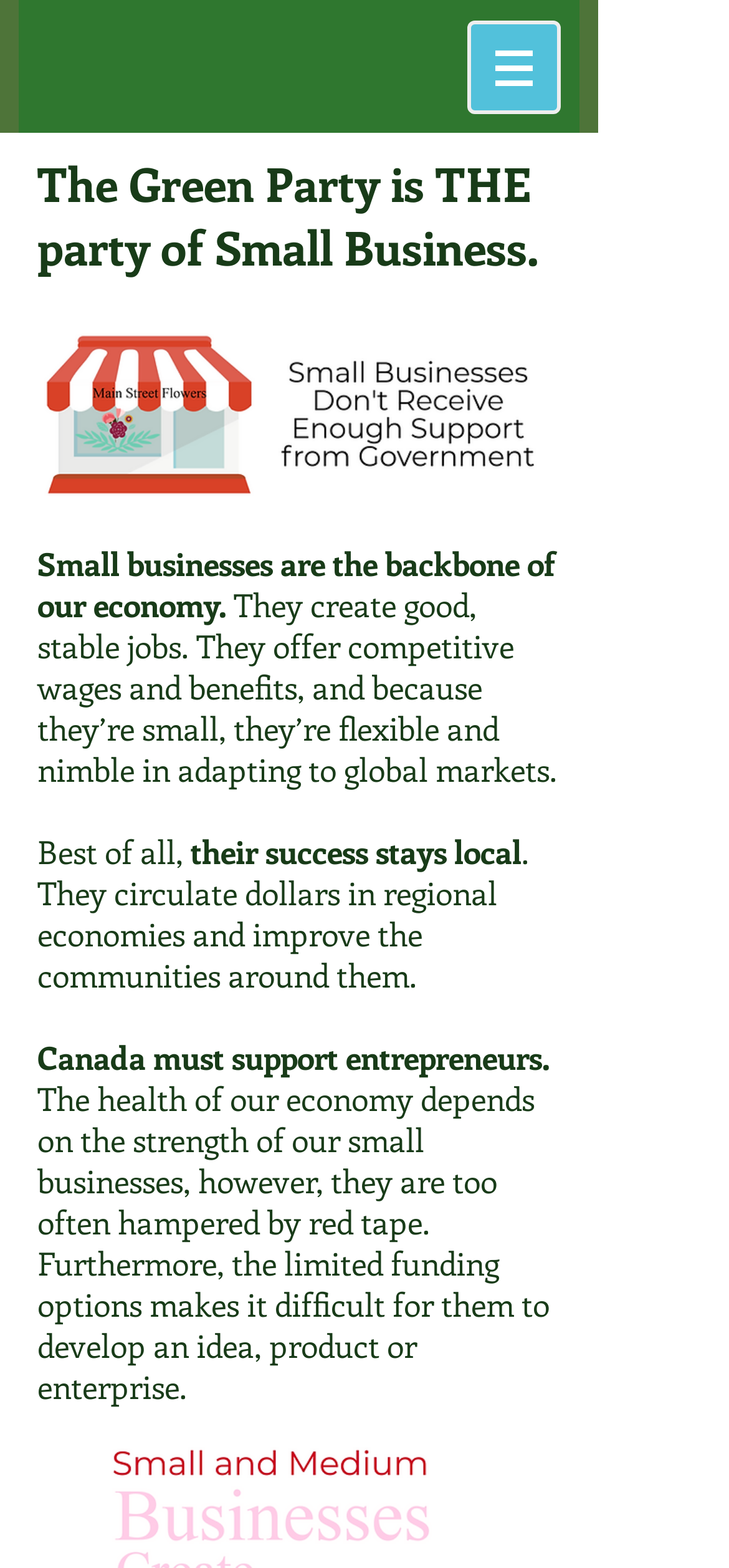Give a one-word or one-phrase response to the question:
What happens to the success of small businesses?

It stays local